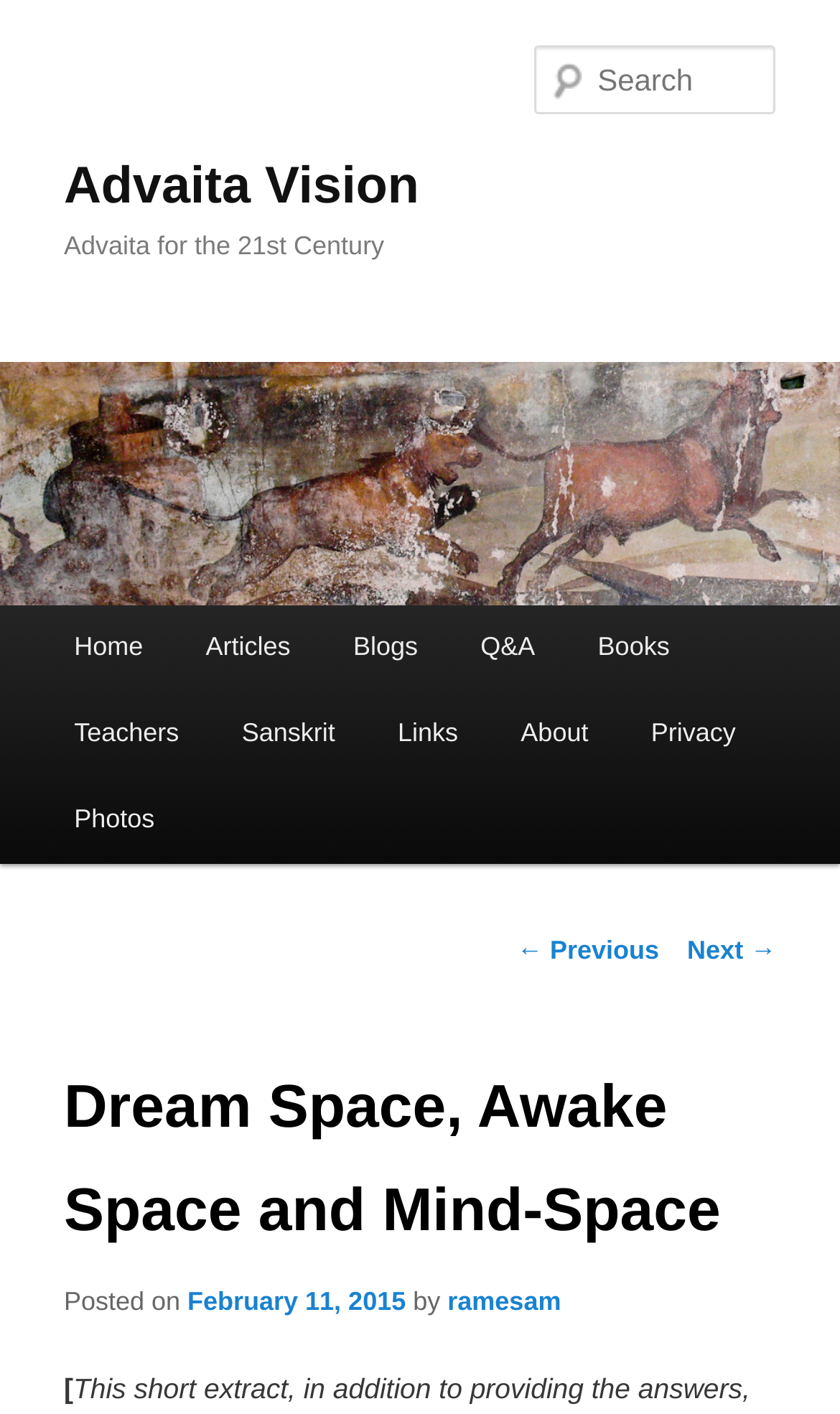Please specify the bounding box coordinates of the element that should be clicked to execute the given instruction: 'View Q&A section'. Ensure the coordinates are four float numbers between 0 and 1, expressed as [left, top, right, bottom].

[0.535, 0.428, 0.674, 0.489]